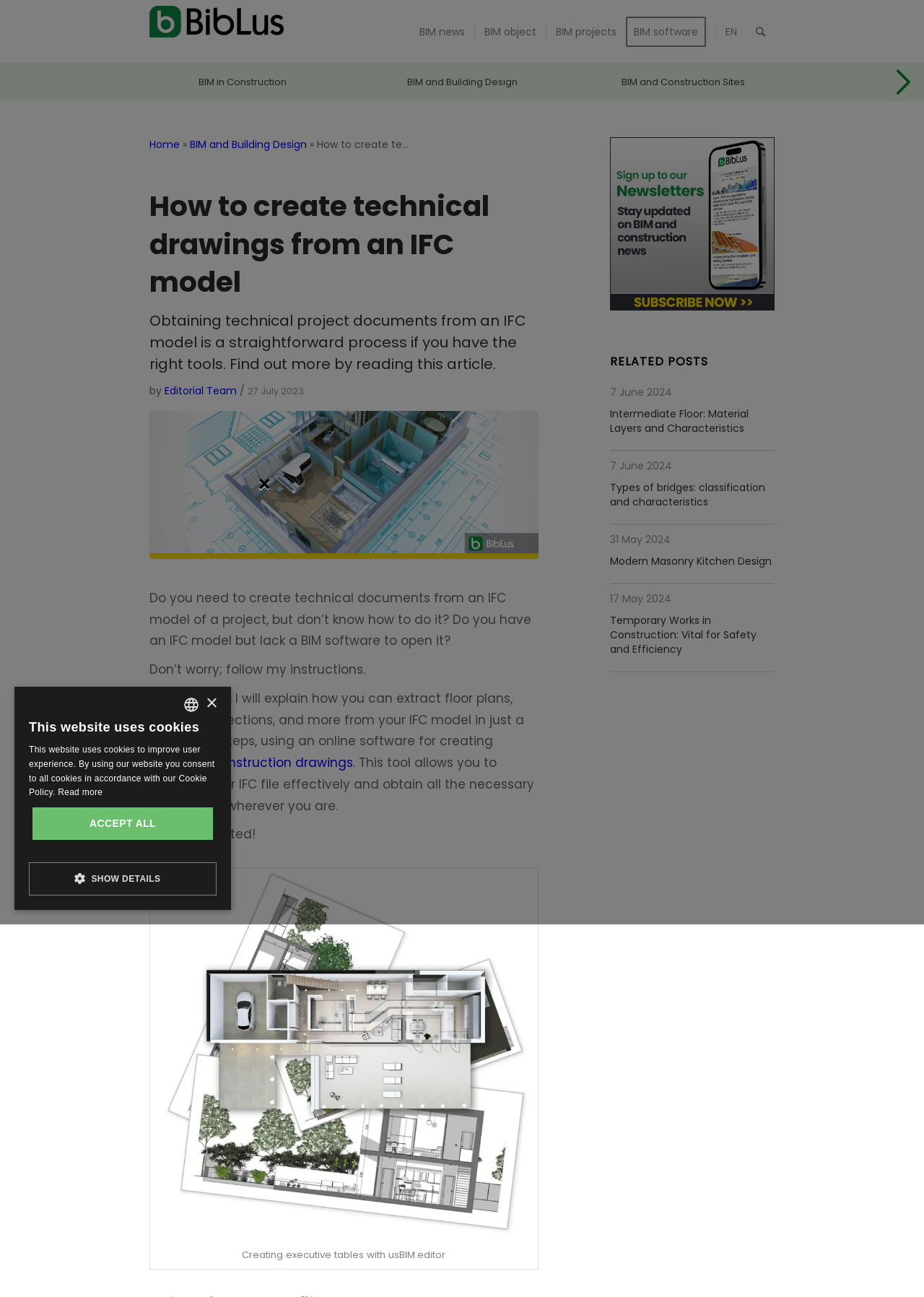What is the date of the article?
Look at the webpage screenshot and answer the question with a detailed explanation.

I found the date of the article by looking at the section below the title, where it says '27 July 2023' in a smaller font size.